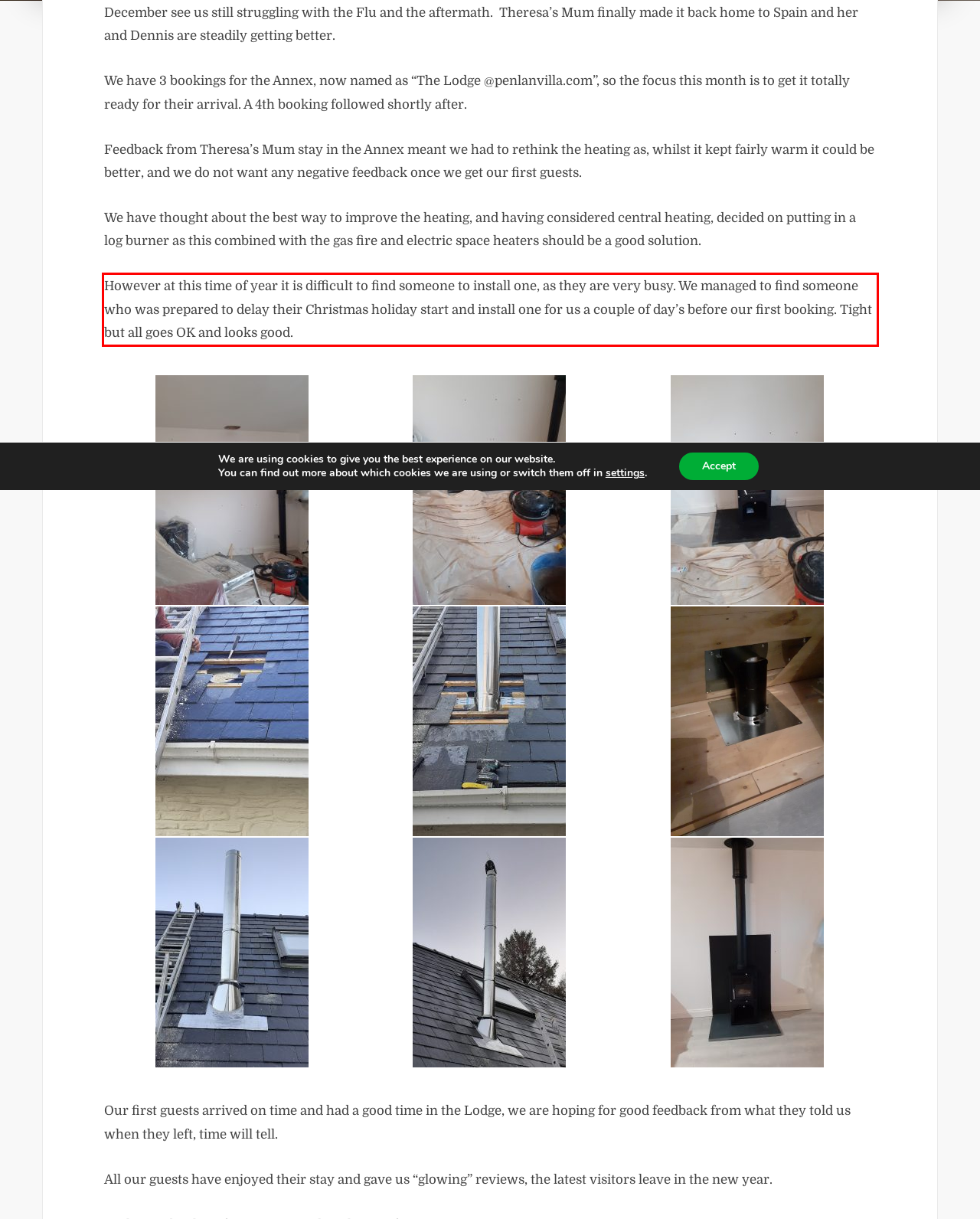Please examine the webpage screenshot and extract the text within the red bounding box using OCR.

However at this time of year it is difficult to find someone to install one, as they are very busy. We managed to find someone who was prepared to delay their Christmas holiday start and install one for us a couple of day’s before our first booking. Tight but all goes OK and looks good.